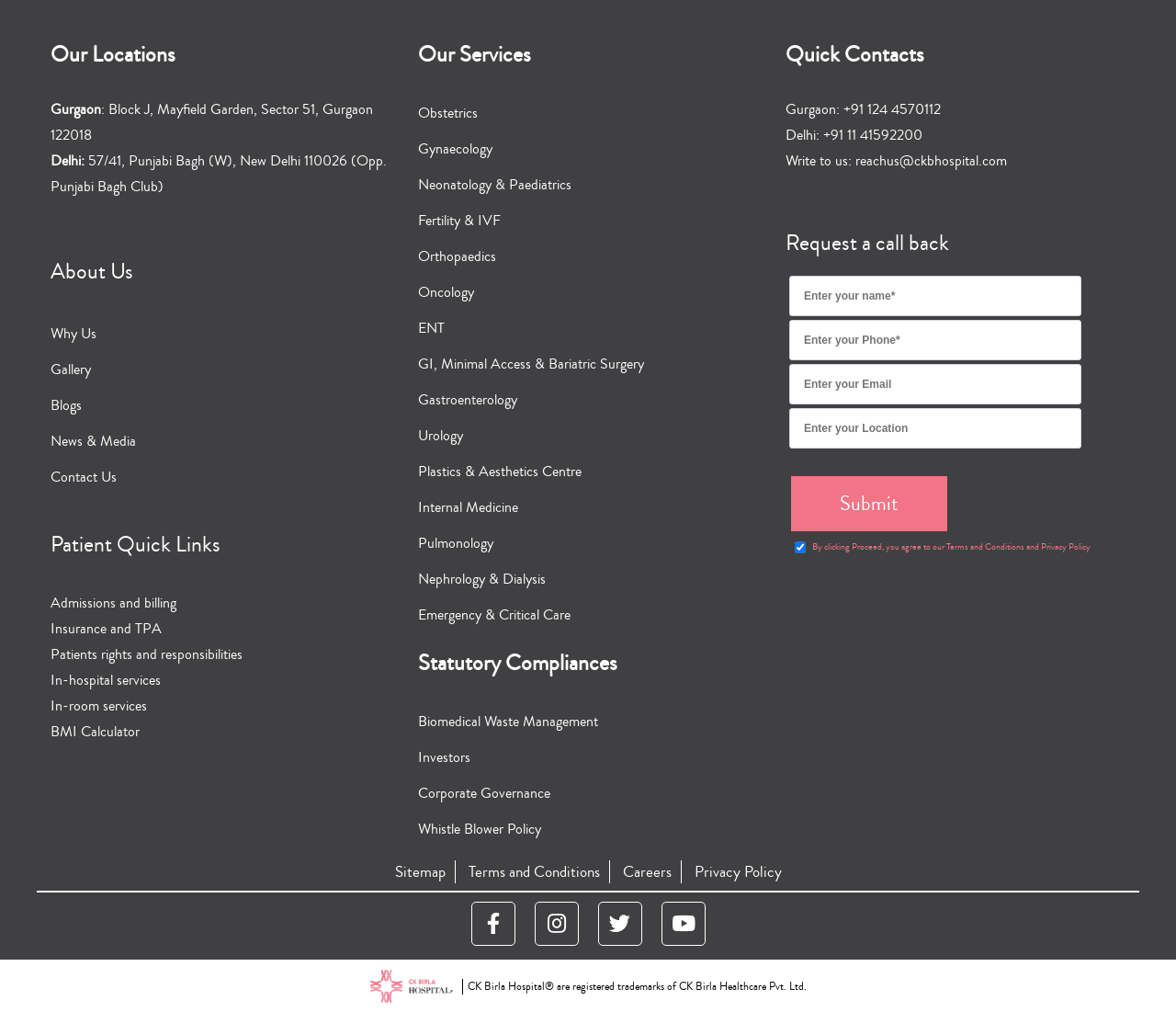Specify the bounding box coordinates for the region that must be clicked to perform the given instruction: "Click on Gurgaon location".

[0.043, 0.098, 0.086, 0.118]